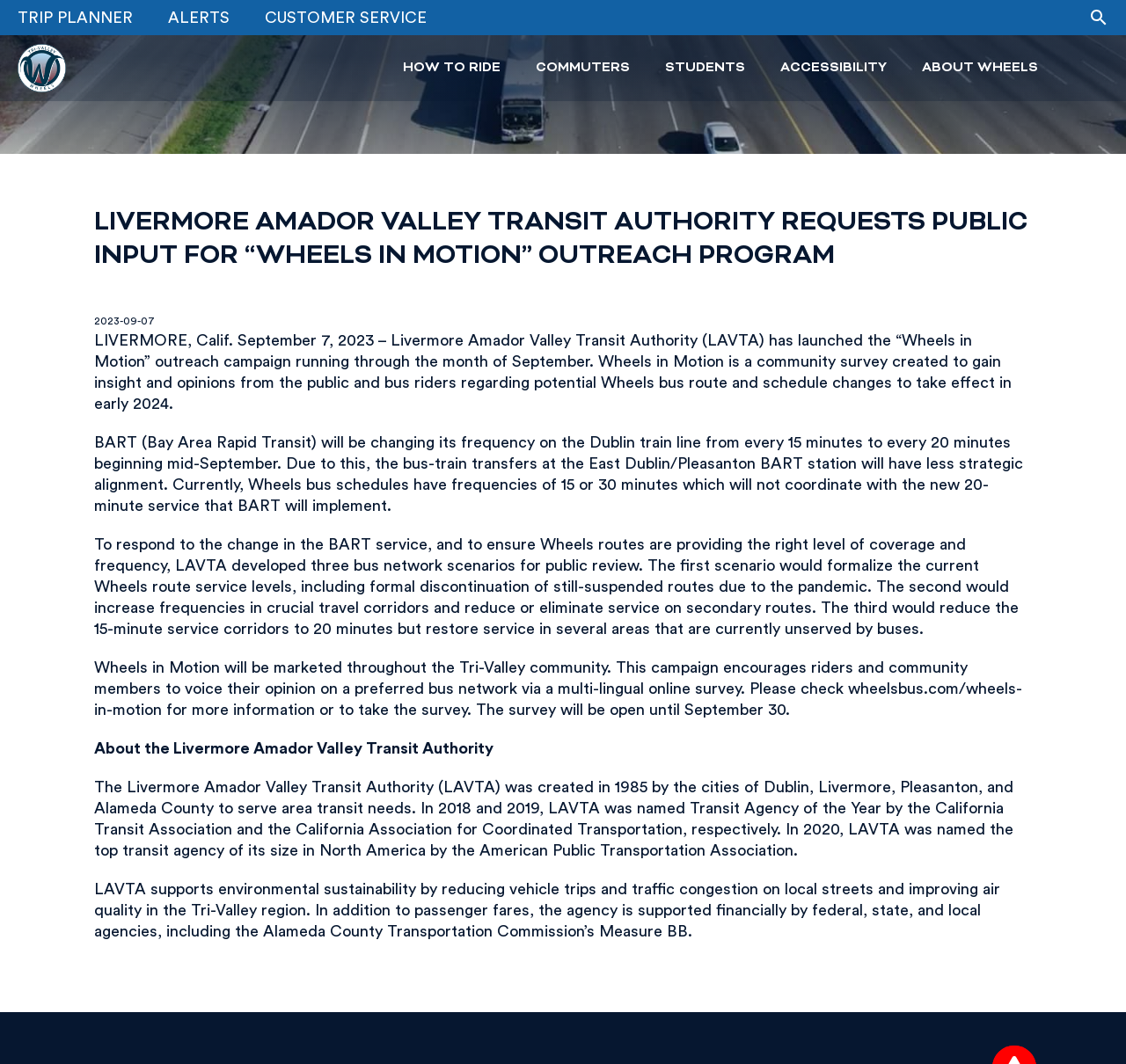Identify the bounding box coordinates for the element that needs to be clicked to fulfill this instruction: "Click the HOME link". Provide the coordinates in the format of four float numbers between 0 and 1: [left, top, right, bottom].

None